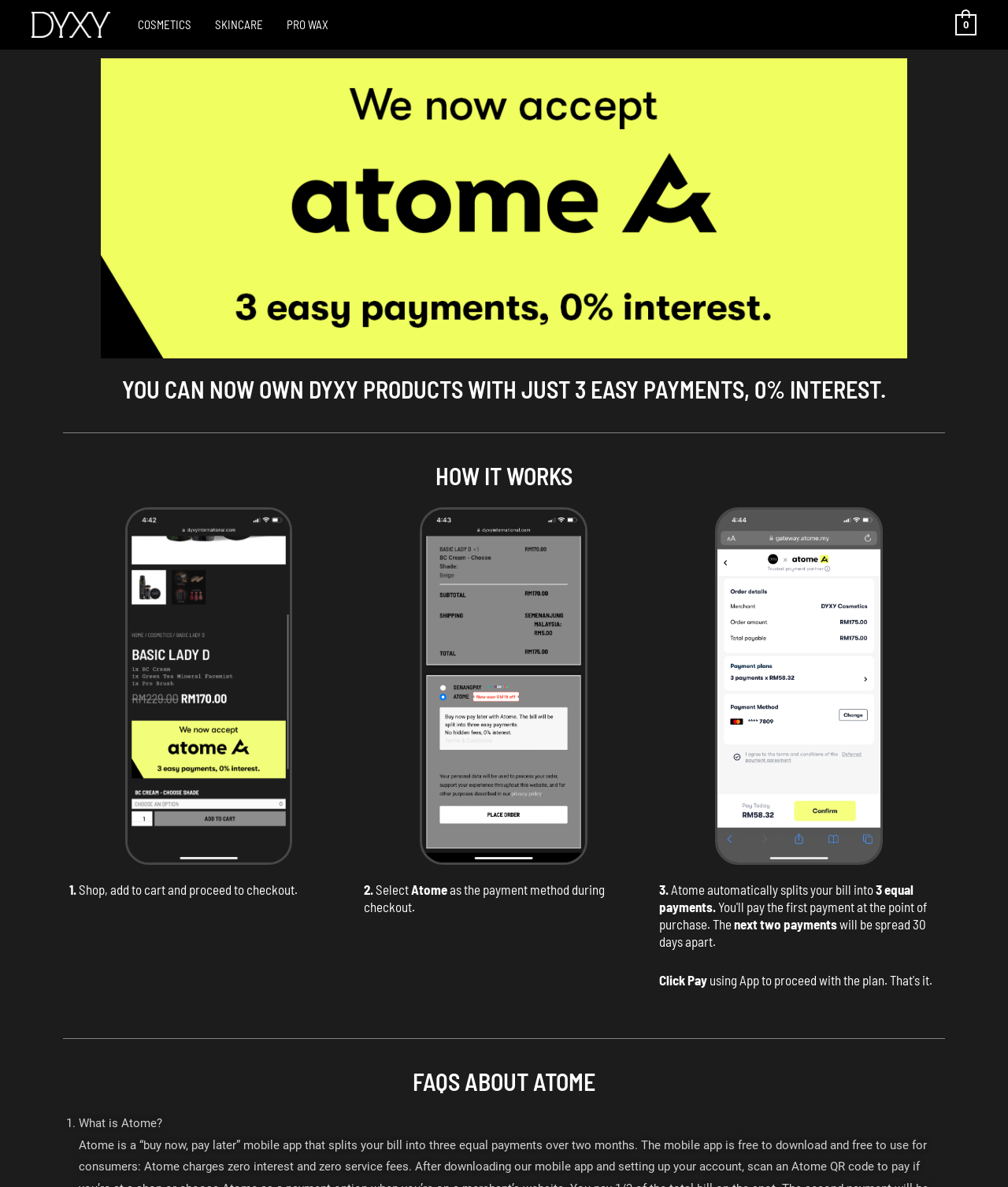What is the brand name of the cosmetics? Examine the screenshot and reply using just one word or a brief phrase.

DYXY Cosmetics